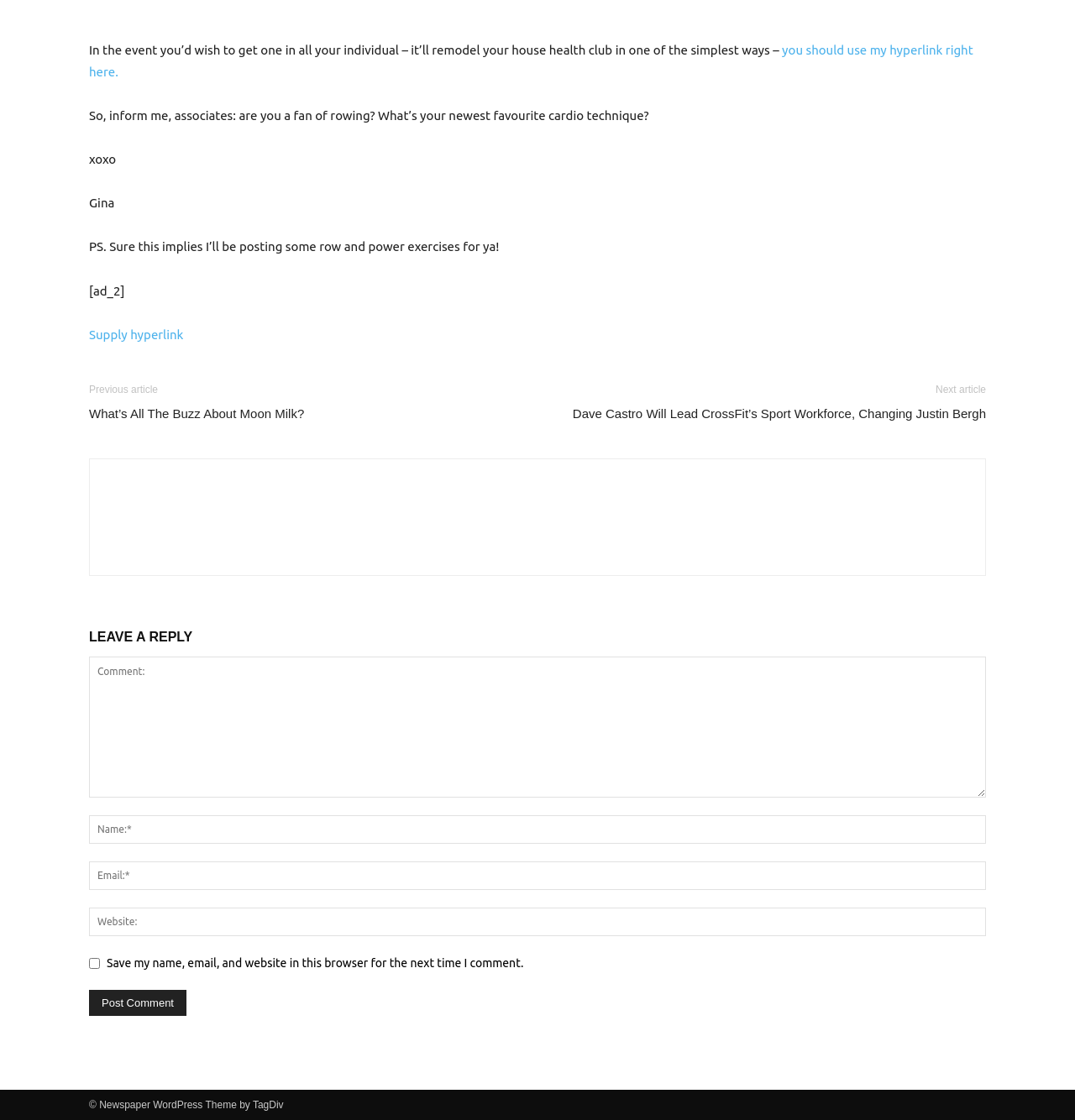What is the purpose of the checkbox?
Please answer using one word or phrase, based on the screenshot.

Save comment information